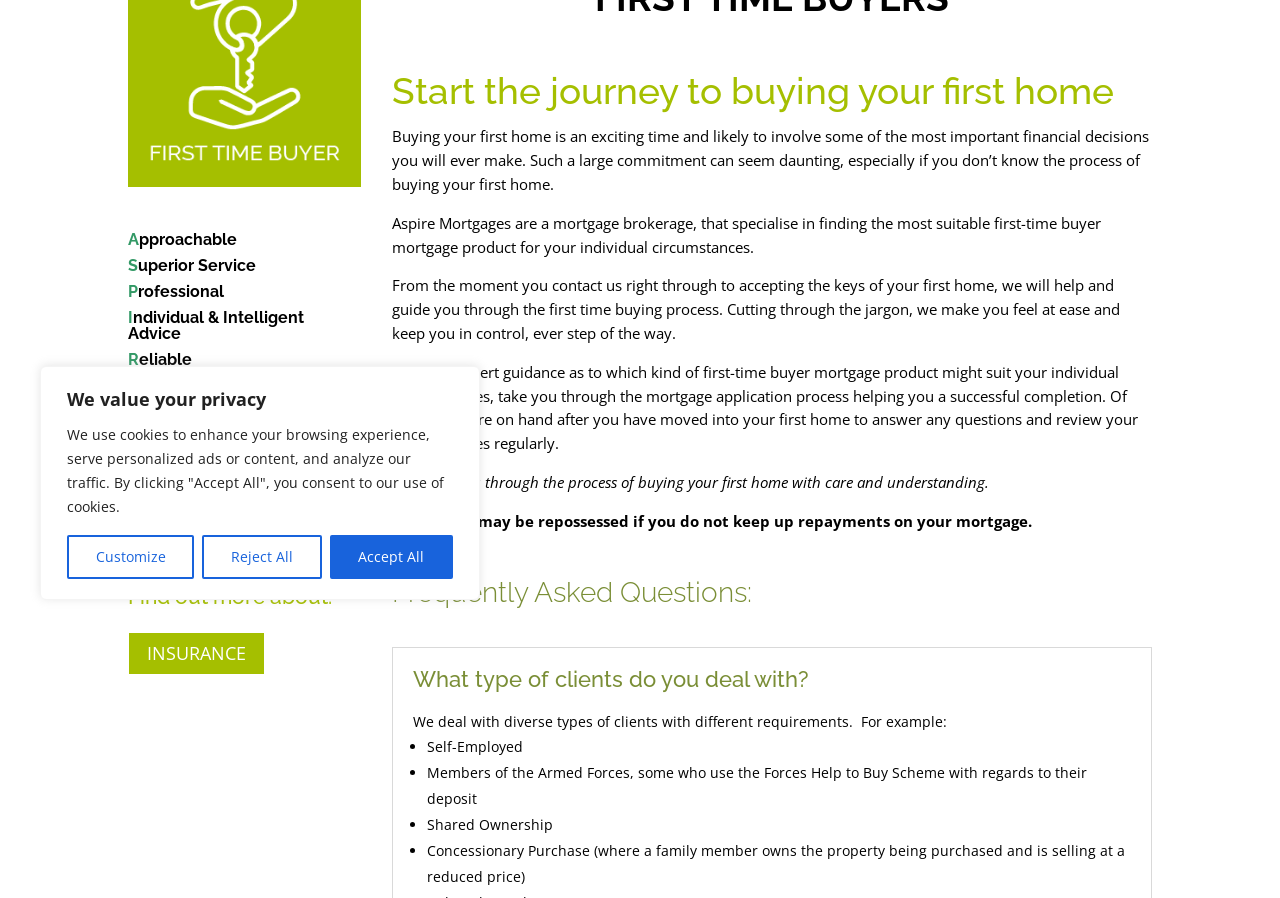Identify the bounding box coordinates of the HTML element based on this description: "INSURANCE".

[0.1, 0.704, 0.207, 0.752]